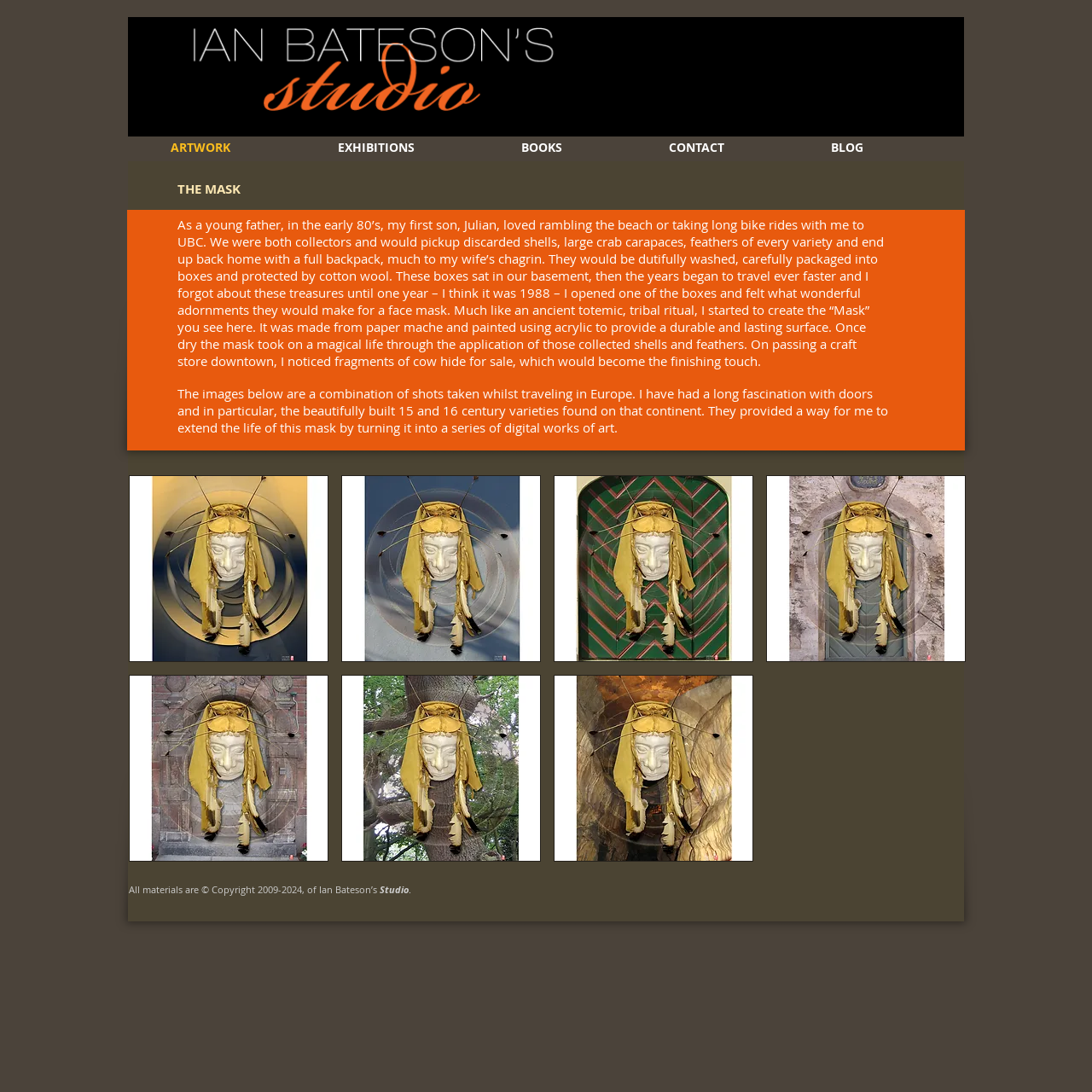Provide a one-word or one-phrase answer to the question:
How many buttons are in the Matrix gallery?

8